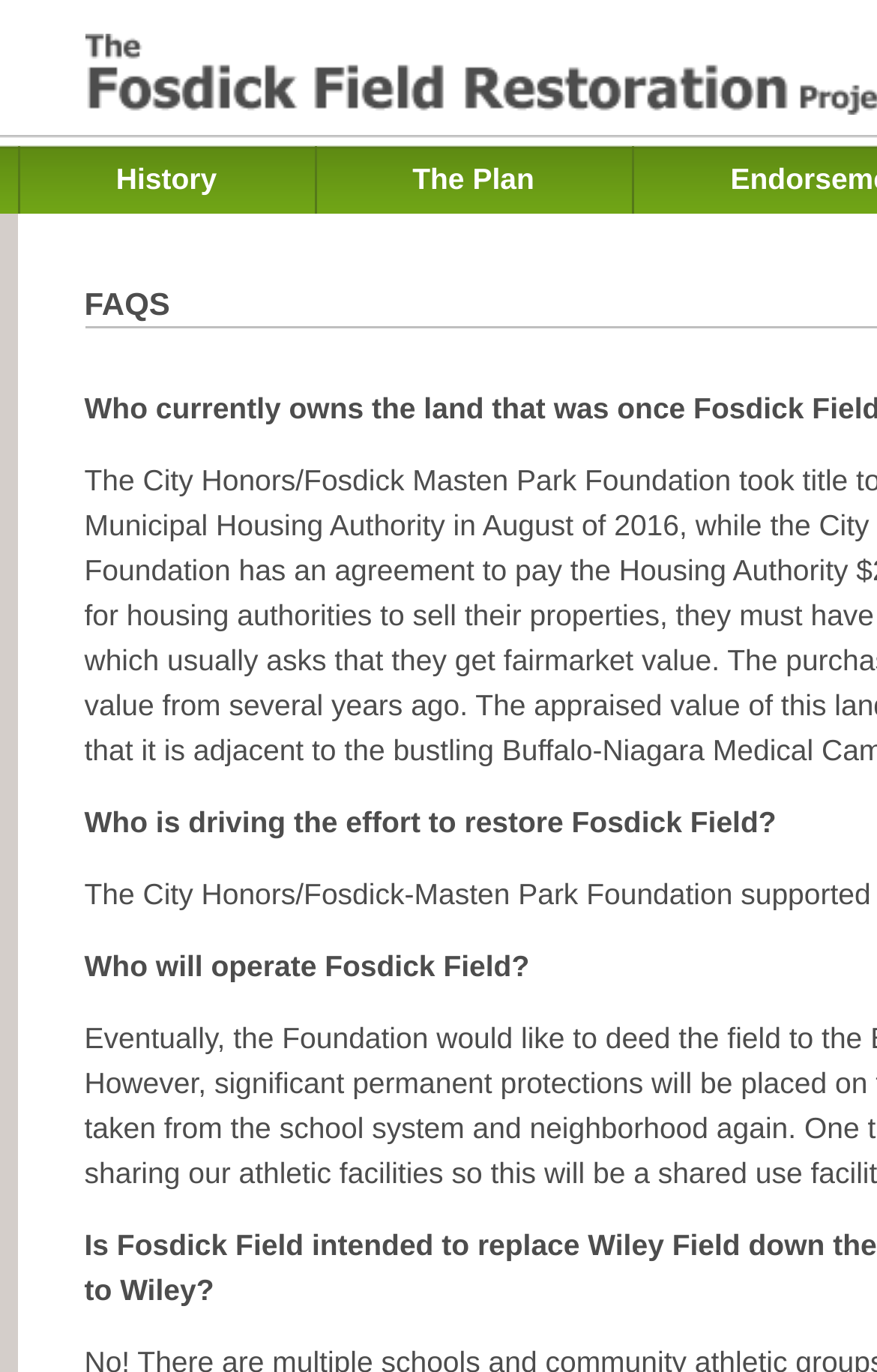Determine the bounding box for the UI element described here: "History".

[0.022, 0.107, 0.358, 0.156]